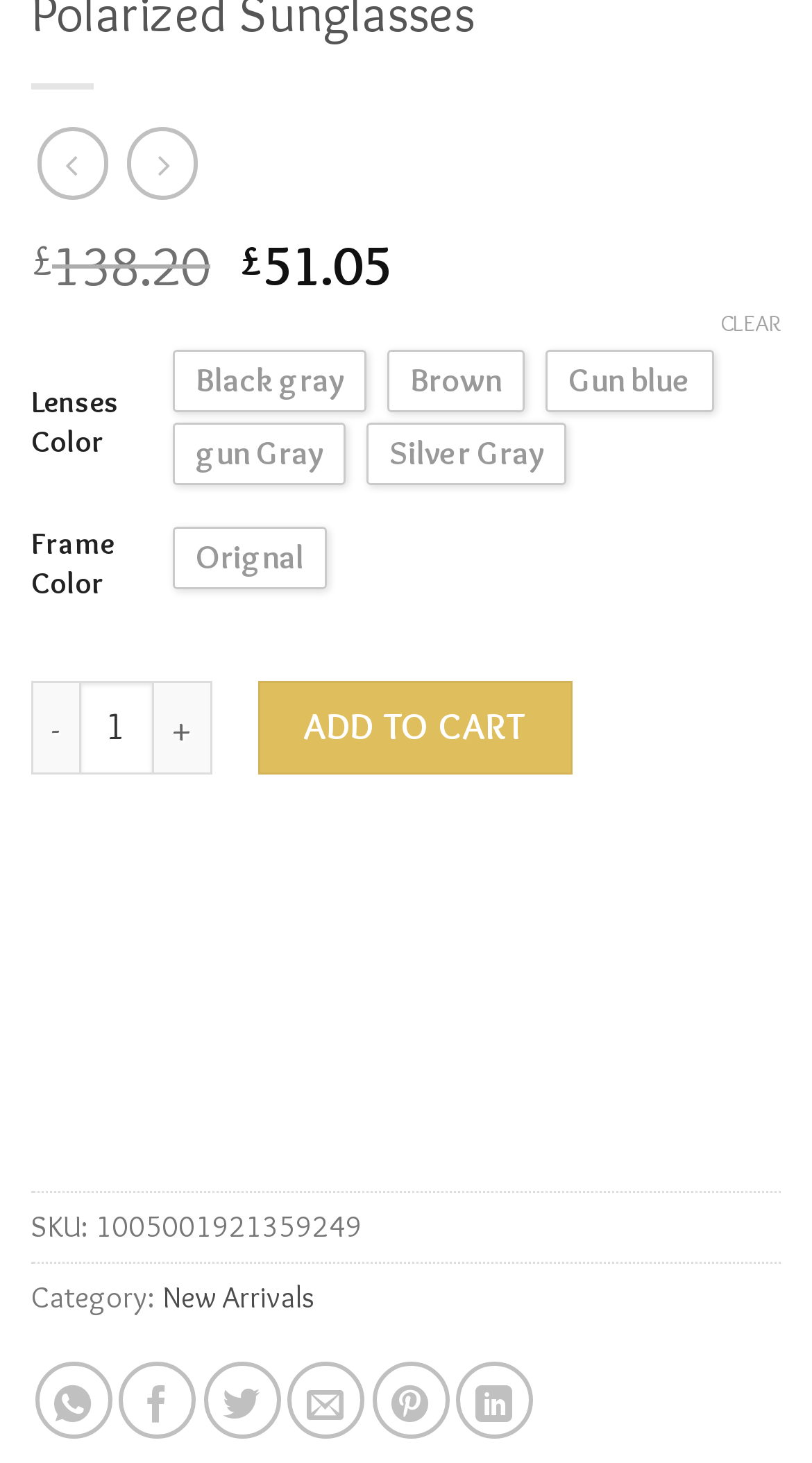Identify the bounding box for the element characterized by the following description: "Clear".

[0.887, 0.211, 0.962, 0.231]